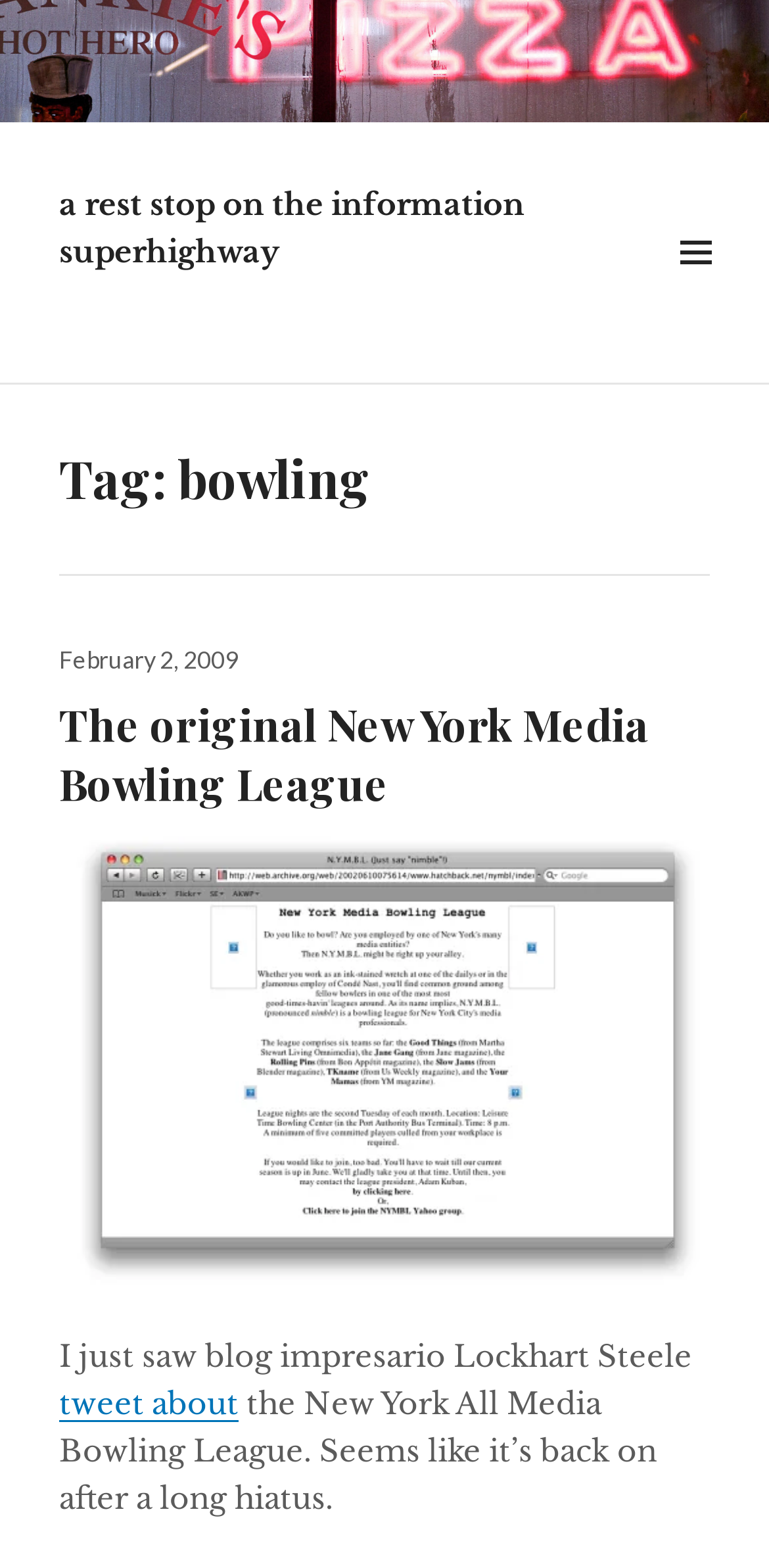Extract the bounding box coordinates of the UI element described: "alt="Adam Kuban"". Provide the coordinates in the format [left, top, right, bottom] with values ranging from 0 to 1.

[0.0, 0.0, 1.0, 0.078]